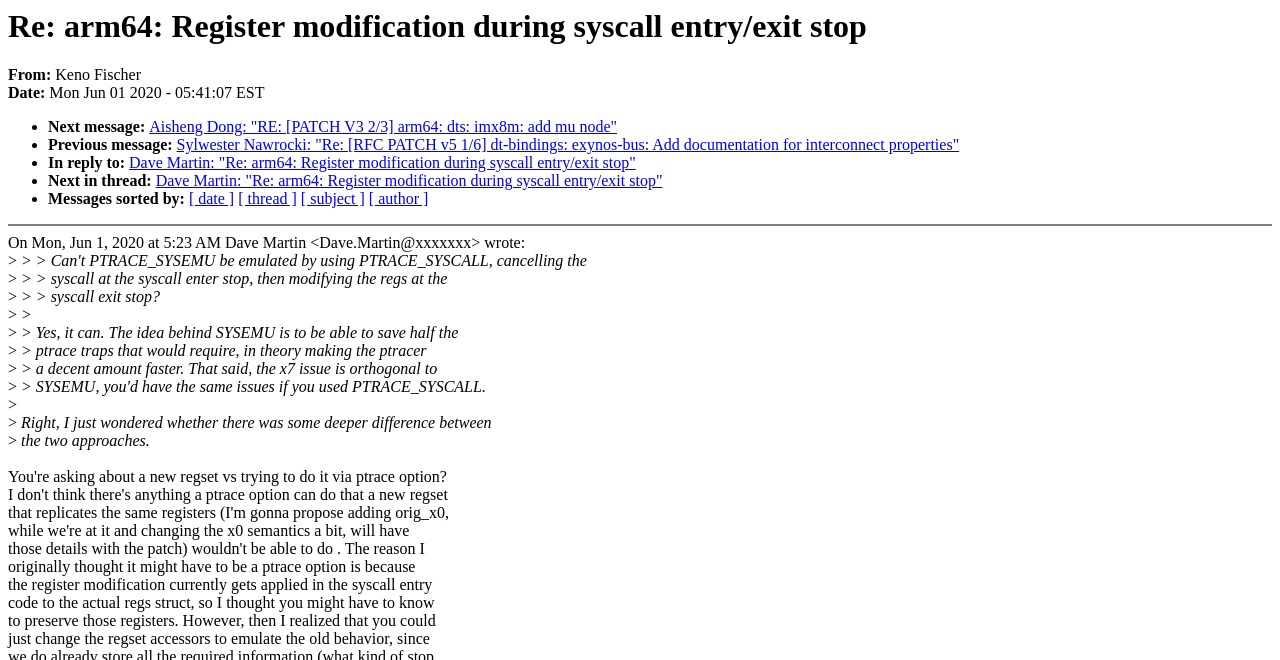What is the date of this email?
Use the information from the screenshot to give a comprehensive response to the question.

I found the date of this email by looking at the 'Date:' field, which contains the date 'Mon Jun 01 2020 - 05:41:07 EST'. I only extracted the main date part, ignoring the time and timezone.